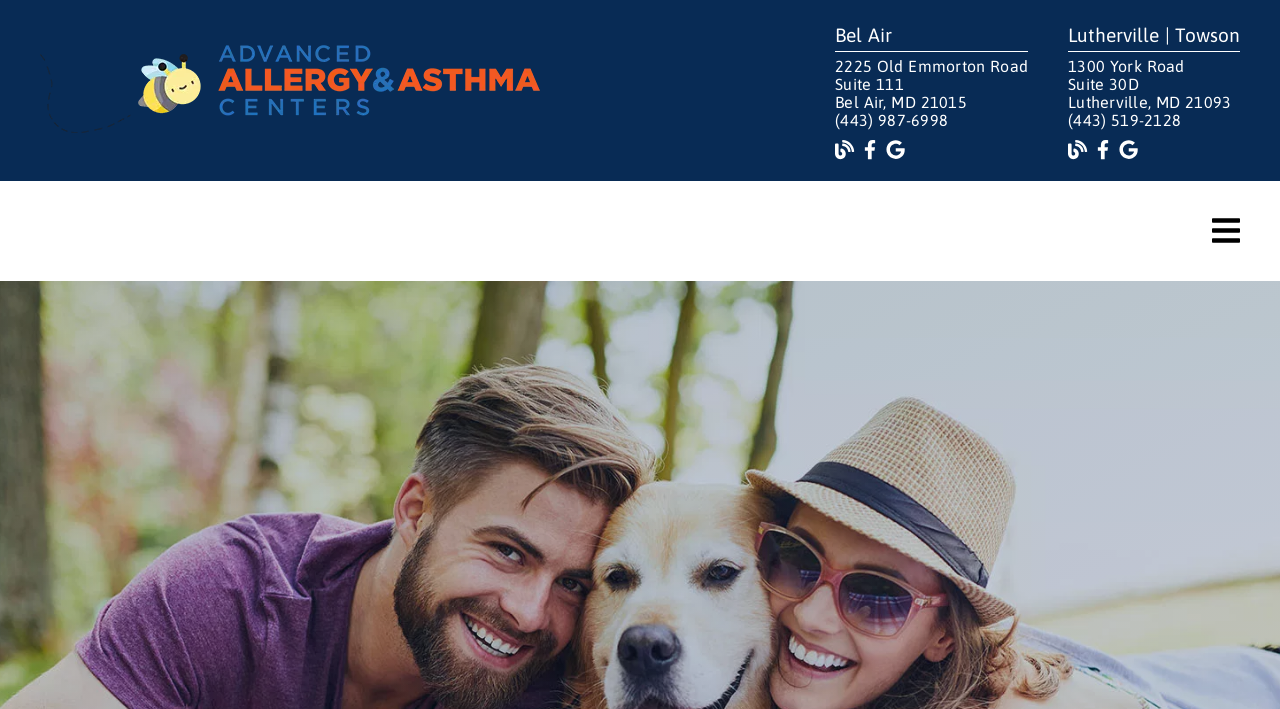Identify the bounding box for the described UI element: "aria-label="link"".

[0.652, 0.196, 0.667, 0.227]